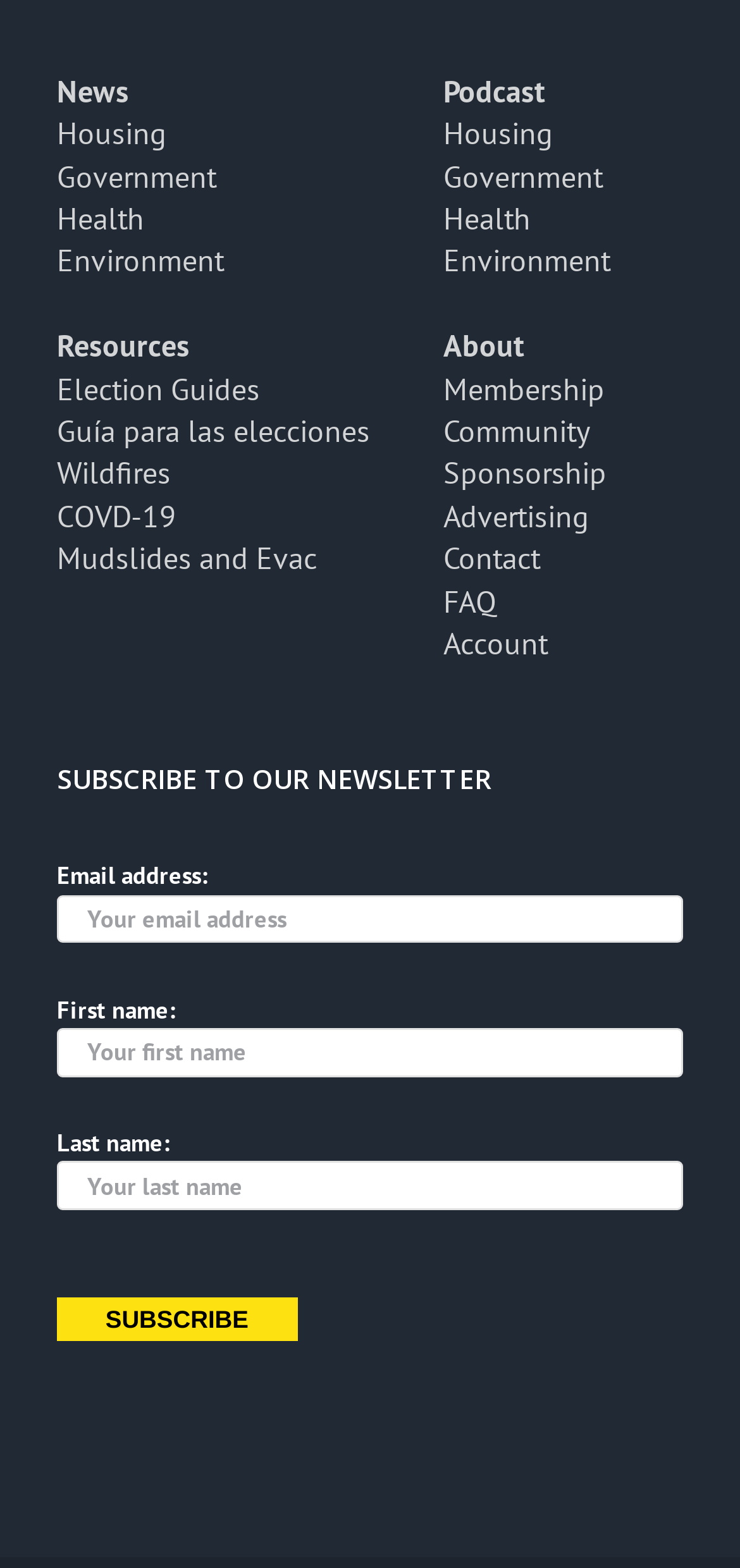Point out the bounding box coordinates of the section to click in order to follow this instruction: "Send feedback".

None